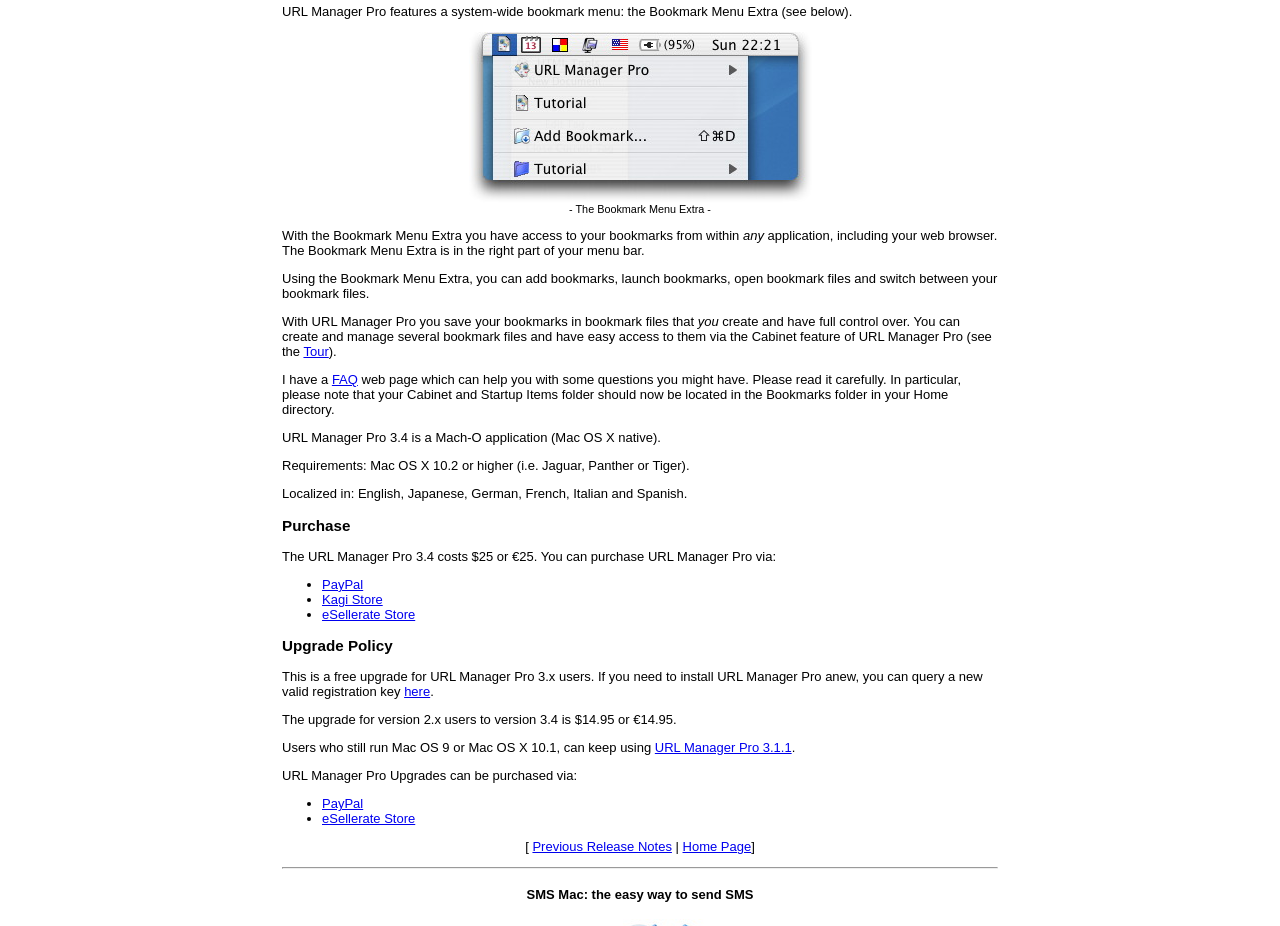How much does URL Manager Pro 3.4 cost?
Please provide an in-depth and detailed response to the question.

According to the text, the cost of URL Manager Pro 3.4 is $25 or €25, and it can be purchased via PayPal, Kagi Store, or eSellerate Store.